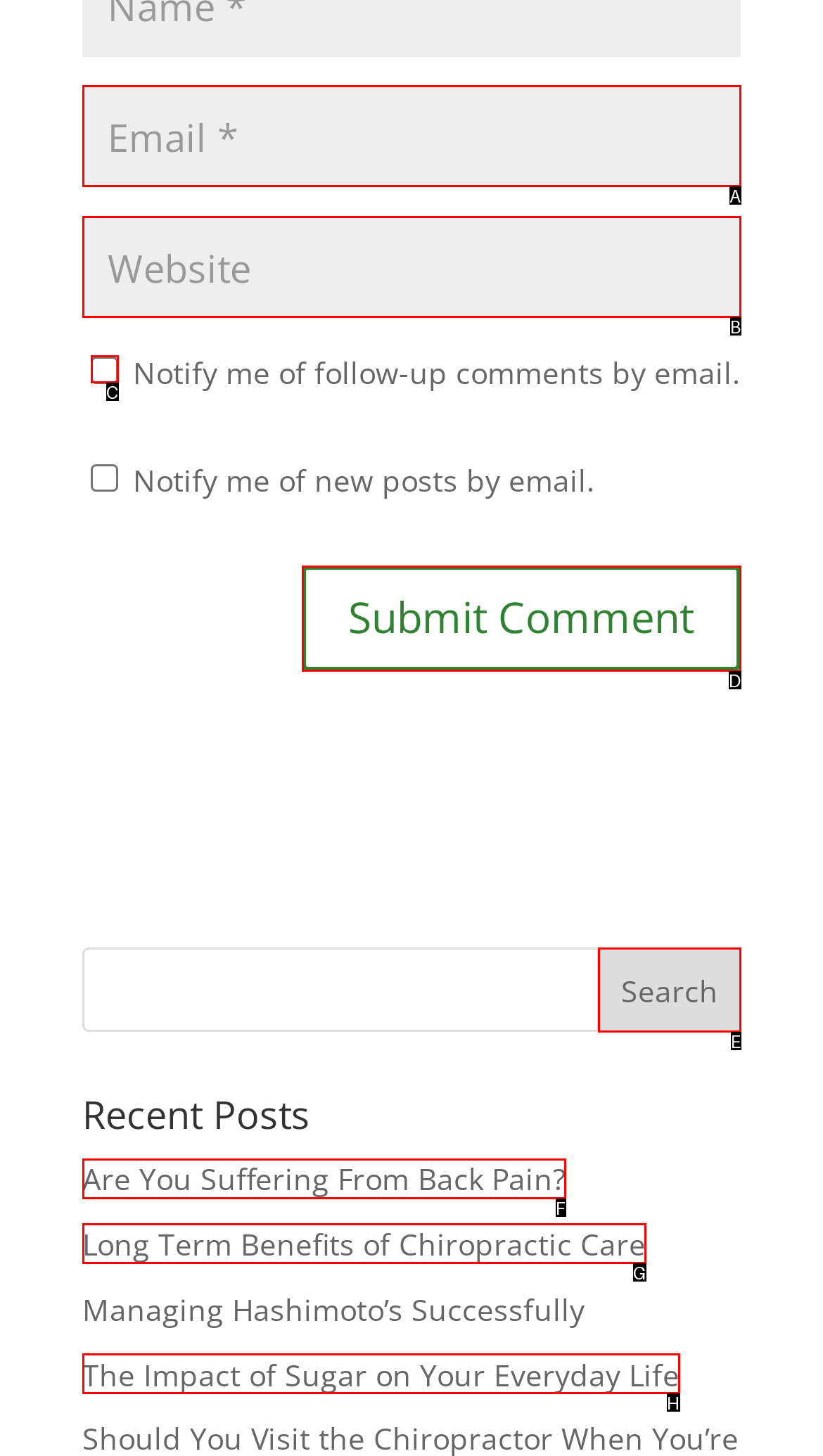Pinpoint the HTML element that fits the description: 2022.12.31 “But”: wait, there’s more!
Answer by providing the letter of the correct option.

None